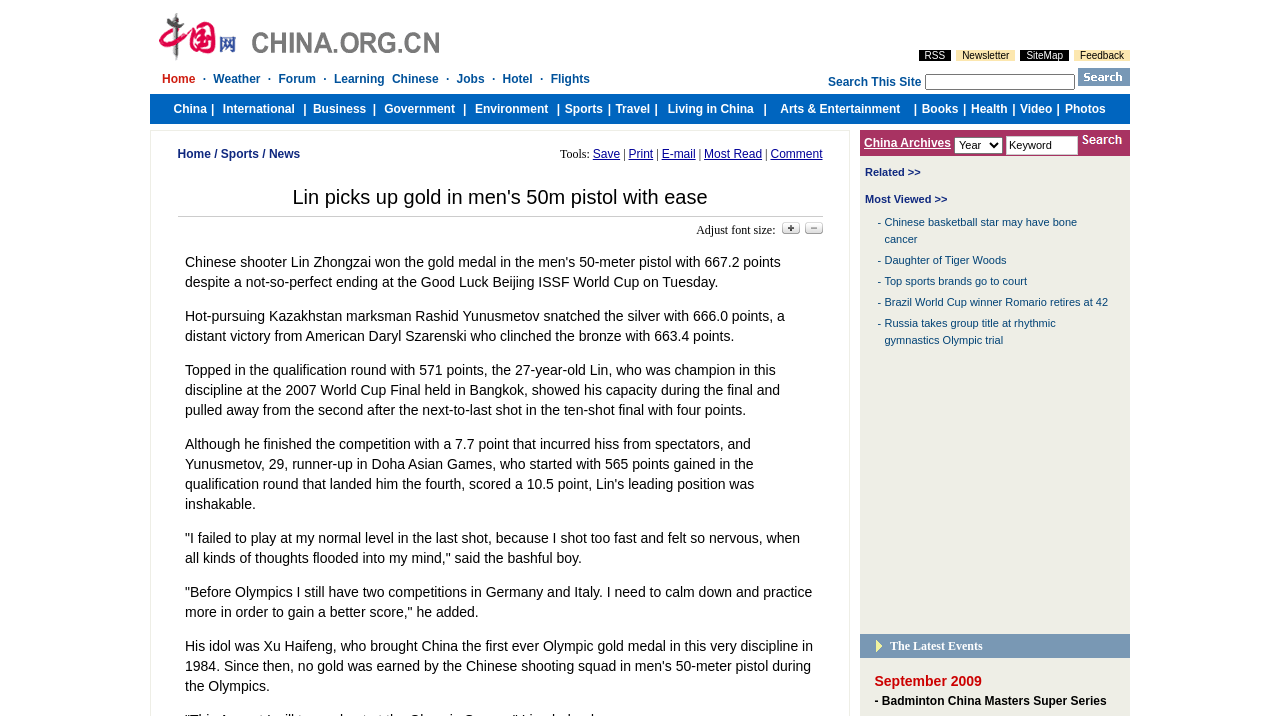What is the title of the main article?
Carefully analyze the image and provide a detailed answer to the question.

The main article title is located in the top section of the webpage, and it appears to be a news article about Lin winning a gold medal in the men's 50m pistol event.